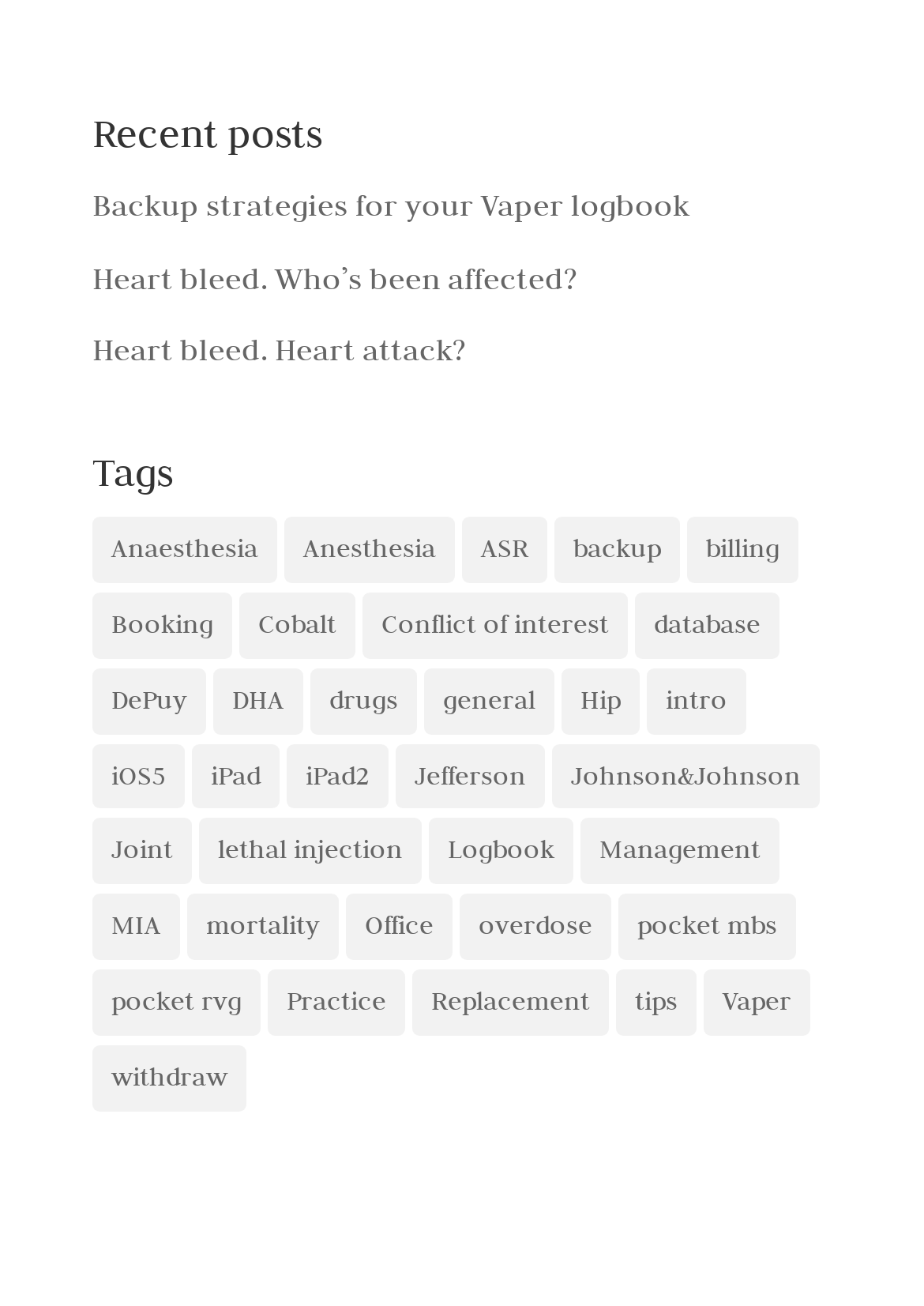Please provide a brief answer to the following inquiry using a single word or phrase:
Is there a post about 'Hip' on this webpage?

Yes